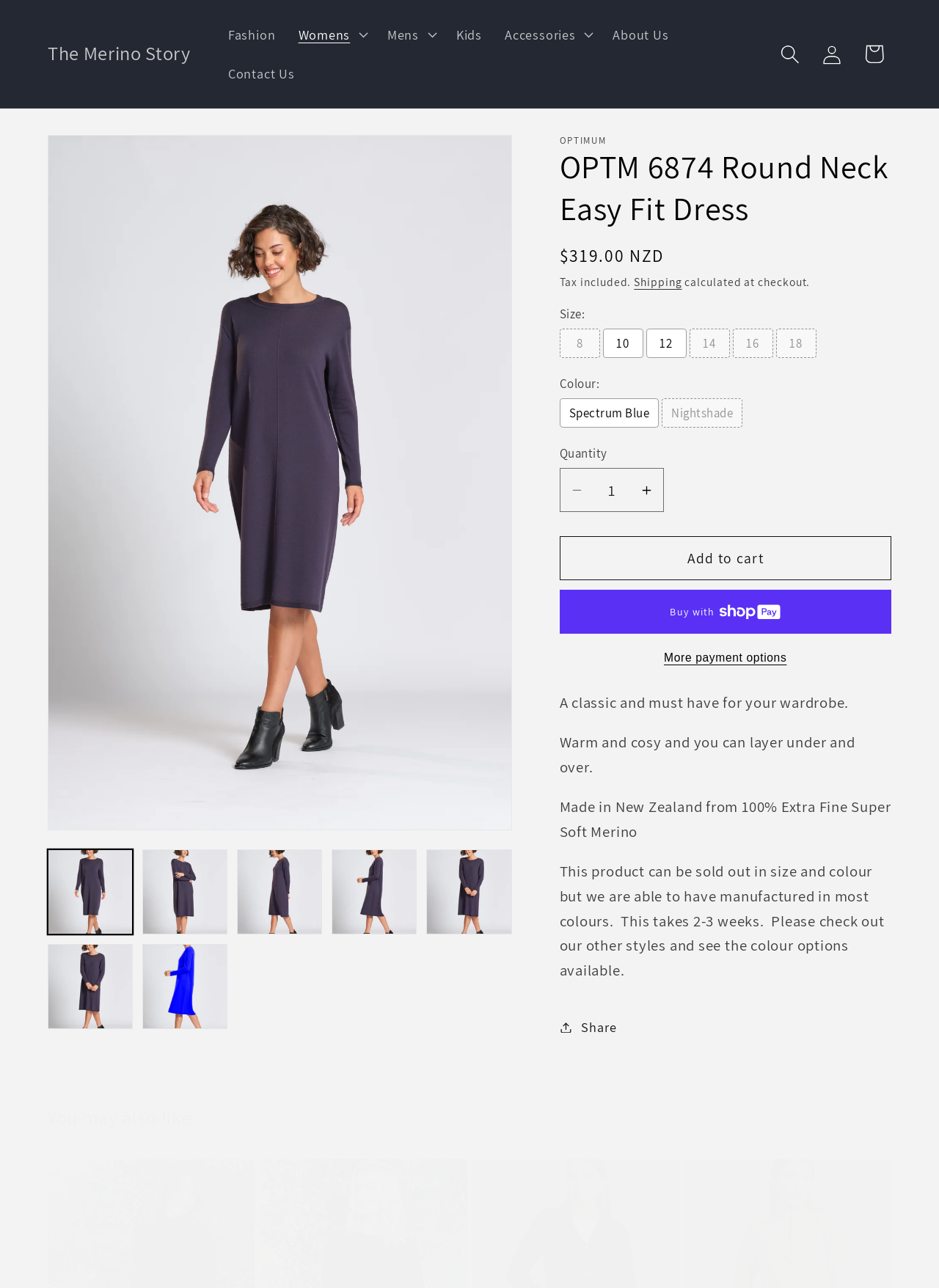What is the price of the dress?
Using the image, elaborate on the answer with as much detail as possible.

The price of the dress can be found in the static text '$319.00 NZD' which is located below the product title and above the 'Tax included.' text.